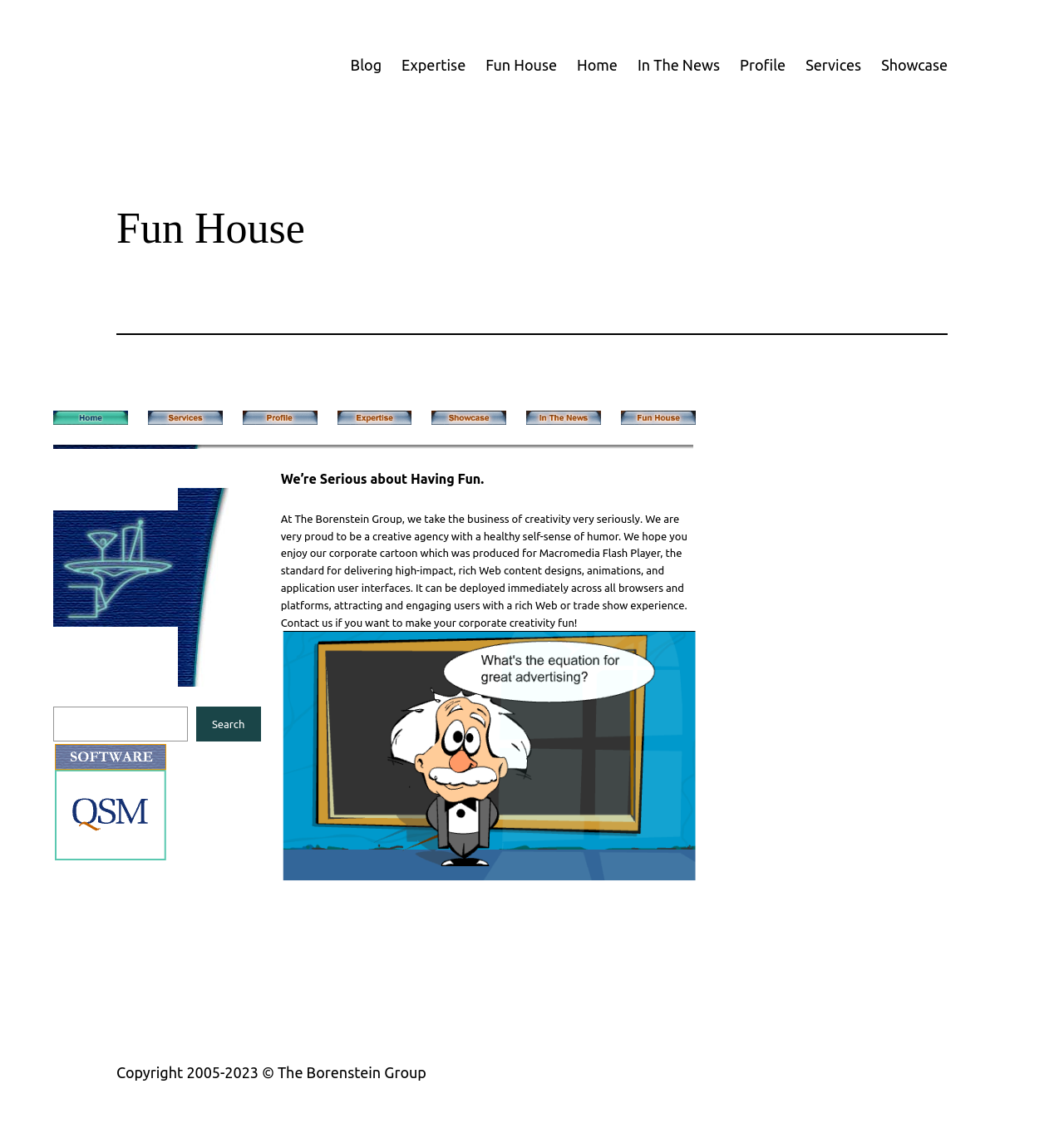Provide an in-depth caption for the contents of the webpage.

The webpage is the homepage of The Borenstein Group, a creative agency. At the top, there is a navigation menu with 8 links: "Blog", "Expertise", "Fun House", "Home", "In The News", "Profile", "Services", and "Showcase". 

Below the navigation menu, there is a main section that takes up most of the page. It starts with a large heading "Fun House" followed by a horizontal separator line. 

On the left side of the main section, there are 6 small figures, each containing a link. These figures are arranged vertically, taking up about a quarter of the page's width. 

To the right of the figures, there is a large block of text that describes the agency's approach to creativity, mentioning their use of Macromedia Flash Player to deliver rich web content. 

Below the text, there is another figure that takes up about half of the page's width. 

At the very bottom of the page, there is a footer section with a copyright notice that reads "Copyright 2005-2023 © The Borenstein Group".